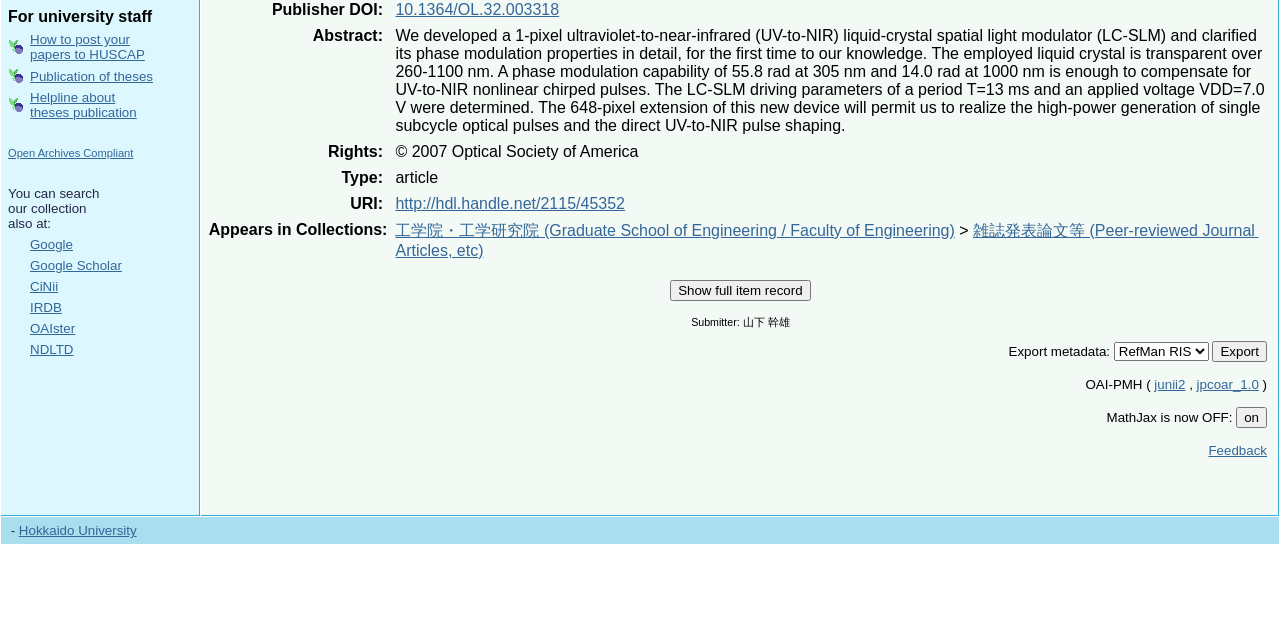Identify the coordinates of the bounding box for the element described below: "Google". Return the coordinates as four float numbers between 0 and 1: [left, top, right, bottom].

[0.023, 0.37, 0.057, 0.394]